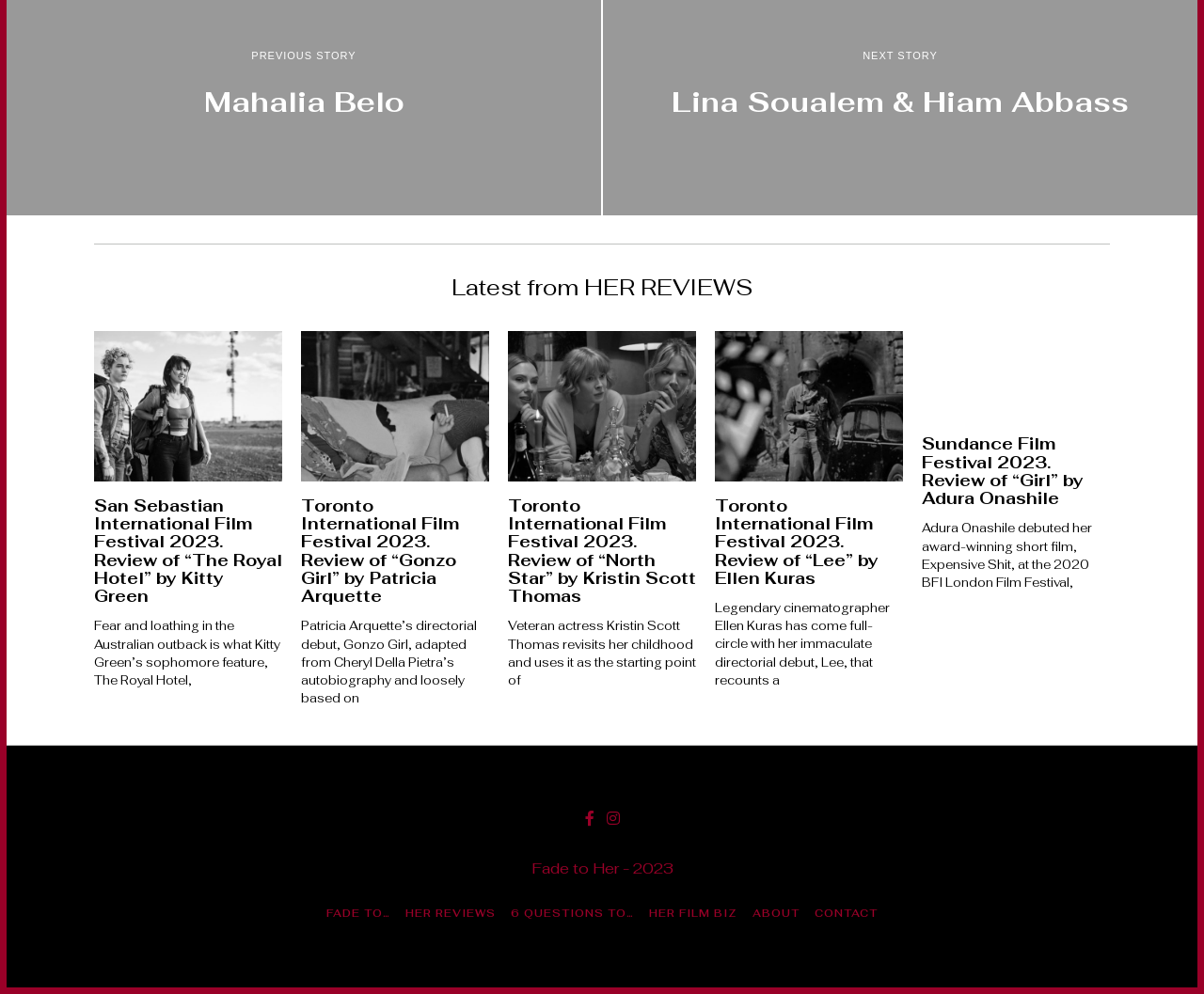Reply to the question with a single word or phrase:
How many links are in the footer section?

7